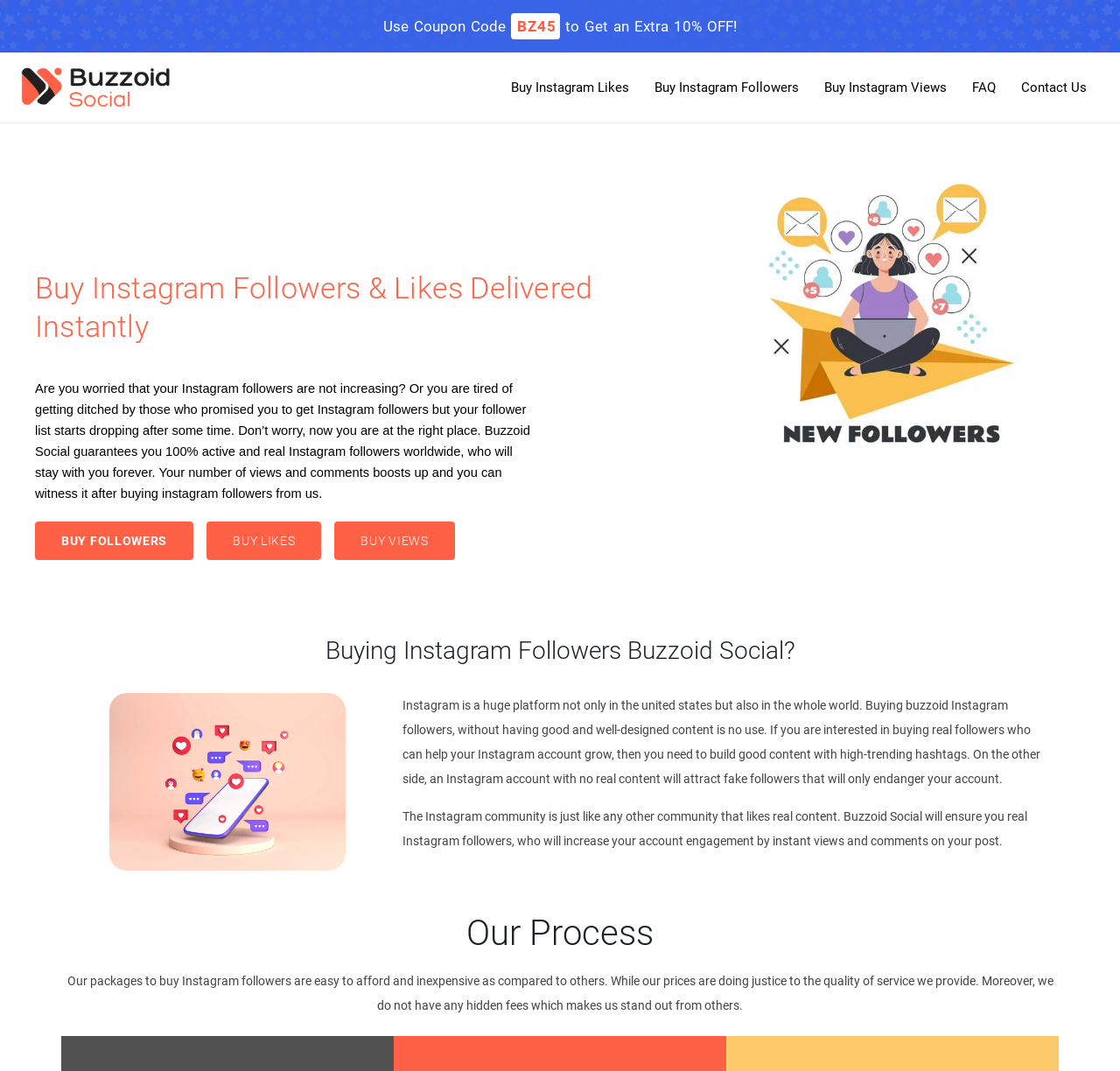What is unique about this website's pricing?
Based on the image, answer the question with a single word or brief phrase.

No hidden fees